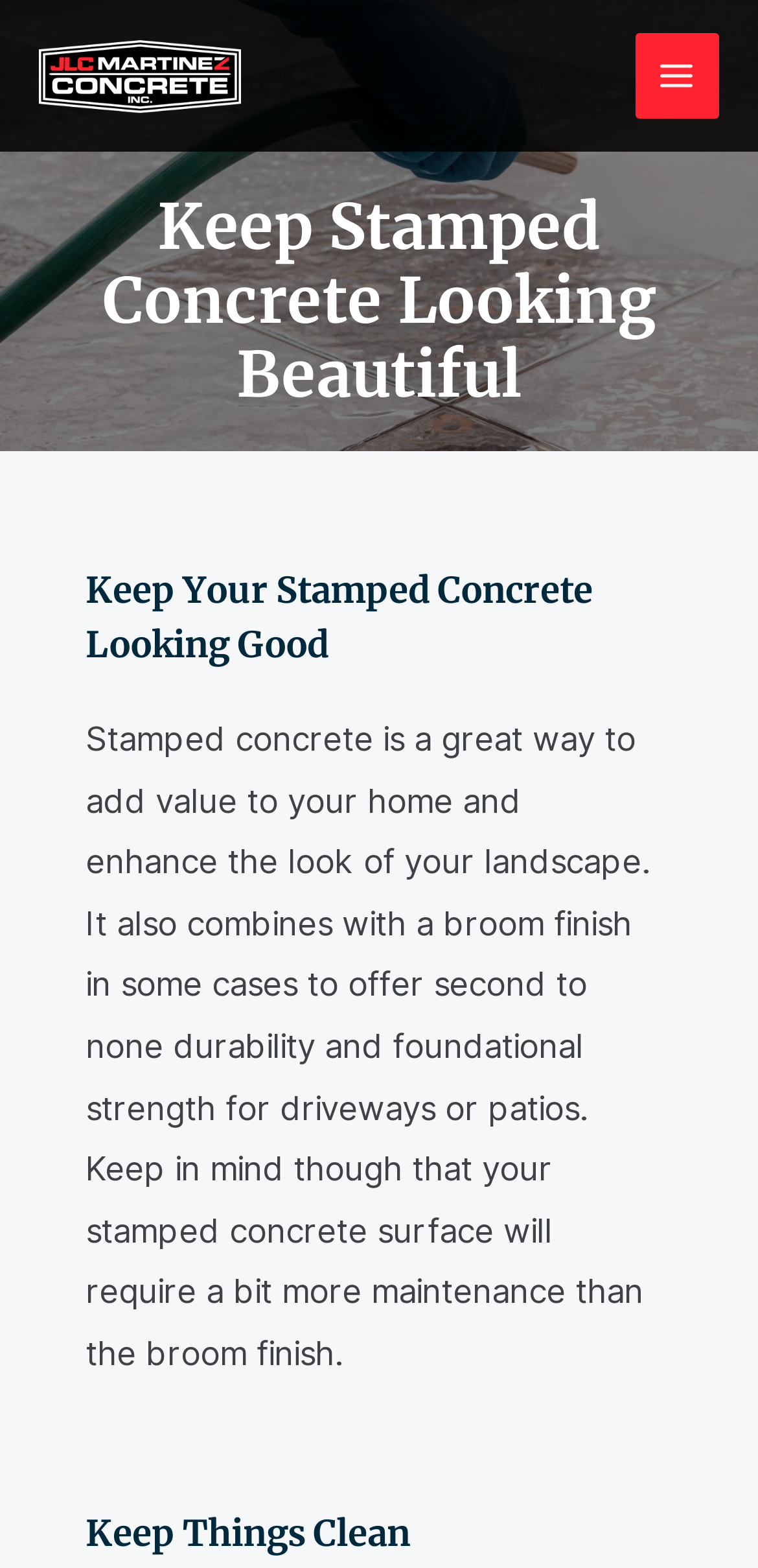Answer the question below in one word or phrase:
What is the relationship between stamped concrete and broom finish?

Combines for durability